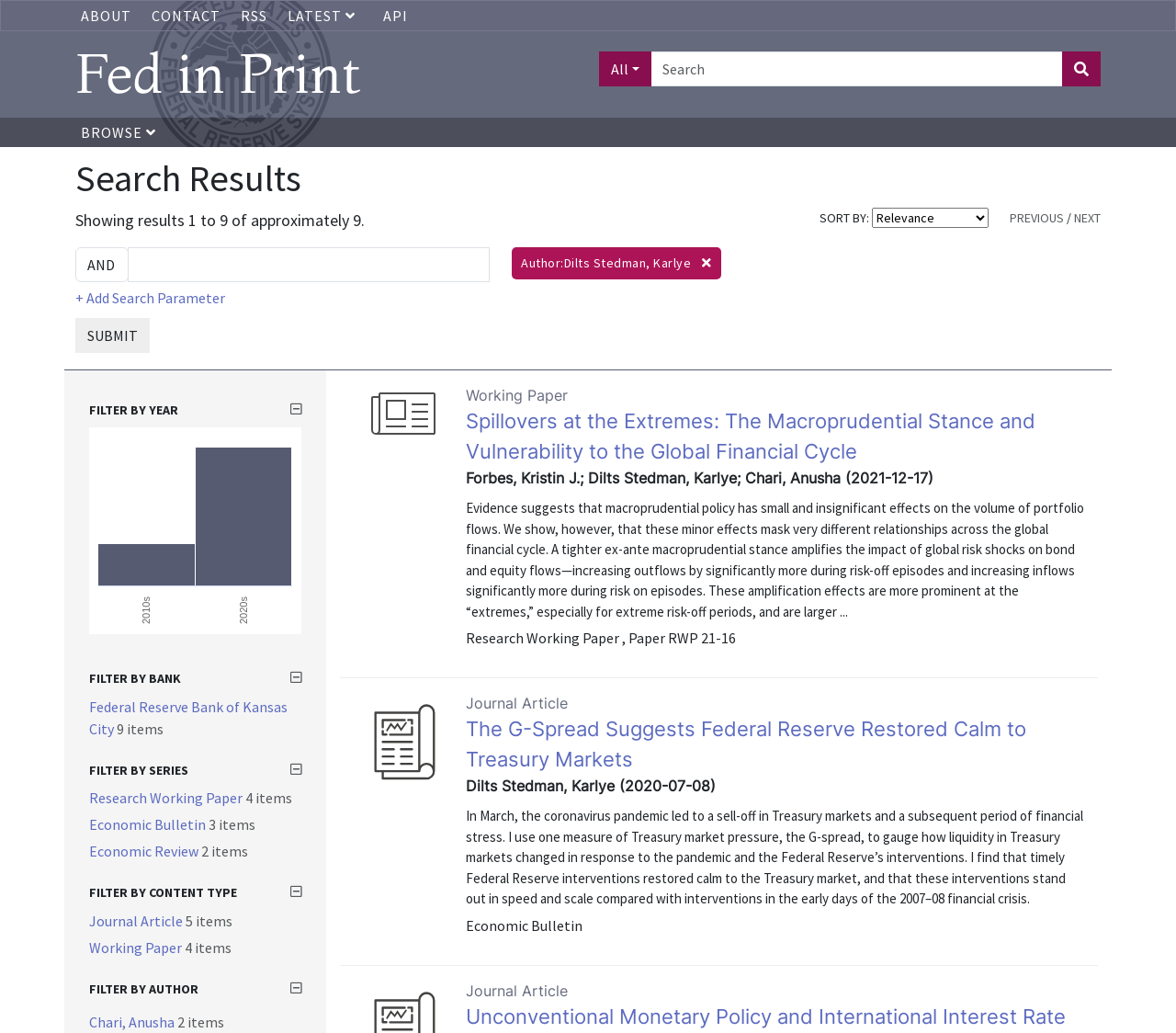Offer an extensive depiction of the webpage and its key elements.

This webpage is about the author Dilts Stedman, Karlye, and it appears to be a search results page. At the top, there are several links, including "ABOUT", "CONTACT", "RSS", and "API", which are aligned horizontally. Below these links, there is a button labeled "LATEST" with an arrow icon, and a link labeled "Fed in Print" that spans across the top of the page.

On the left side of the page, there is a search bar with a button labeled with a magnifying glass icon. Below the search bar, there are several filters, including "FILTER BY YEAR", "FILTER BY BANK", "FILTER BY SERIES", "FILTER BY CONTENT TYPE", and "FILTER BY AUTHOR", each with a dropdown arrow icon. These filters are stacked vertically.

The main content of the page is a list of search results, which includes several articles and working papers written by the author. Each result includes a title, a brief summary, and information about the publication, such as the date and type of publication. There are also images scattered throughout the page, likely representing the publications.

The search results are divided into sections, with headings such as "Search Results" and "Showing results 1 to 9 of approximately 9". There are also buttons labeled "PREVIOUS" and "NEXT" at the bottom of the page, suggesting that there are more search results available.

Overall, the page appears to be a search results page for the author's publications, with various filters and navigation options available to refine the search results.